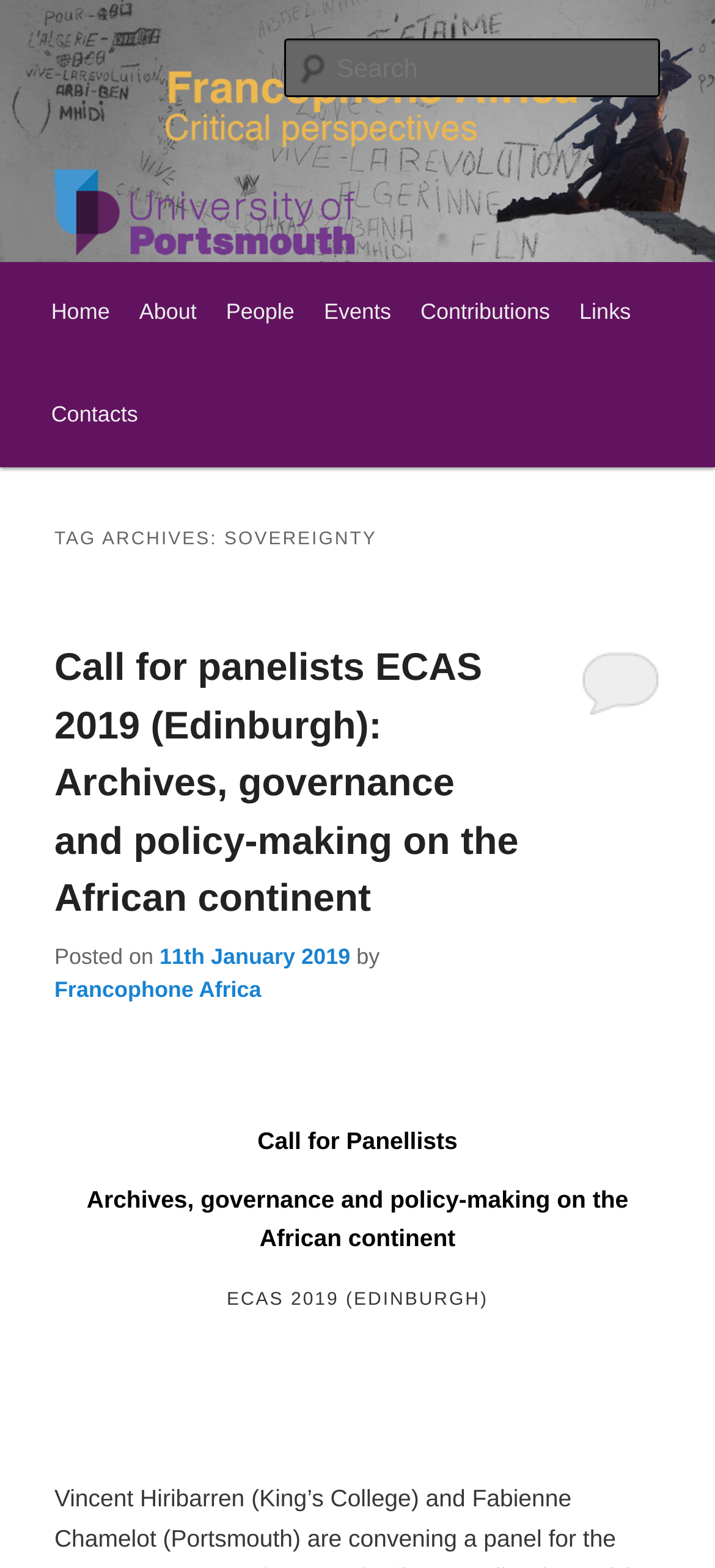Can you specify the bounding box coordinates for the region that should be clicked to fulfill this instruction: "View the call for panelists ECAS 2019".

[0.076, 0.391, 0.924, 0.6]